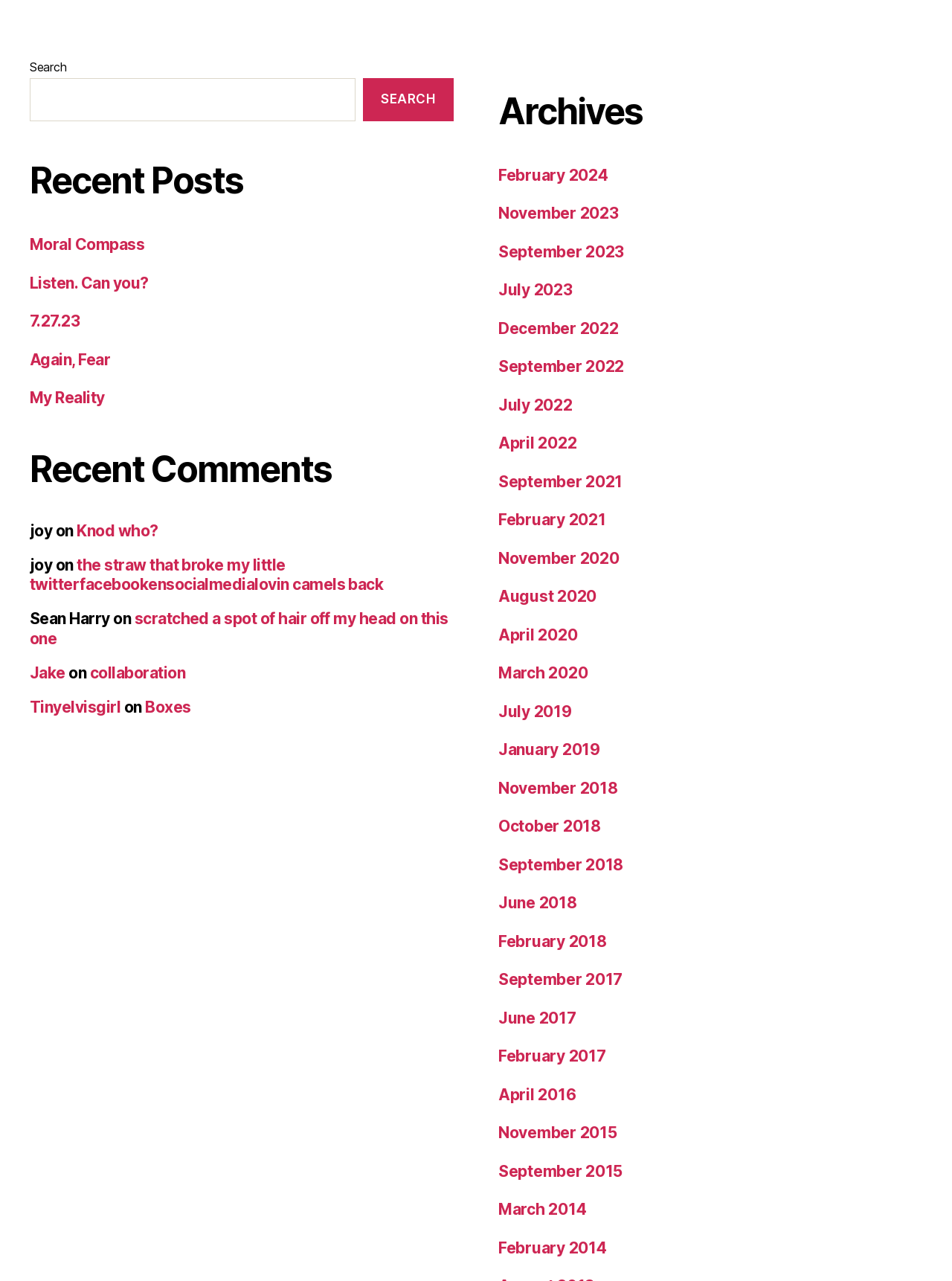Pinpoint the bounding box coordinates of the clickable area needed to execute the instruction: "Check recent comment by Jake". The coordinates should be specified as four float numbers between 0 and 1, i.e., [left, top, right, bottom].

[0.031, 0.518, 0.195, 0.532]